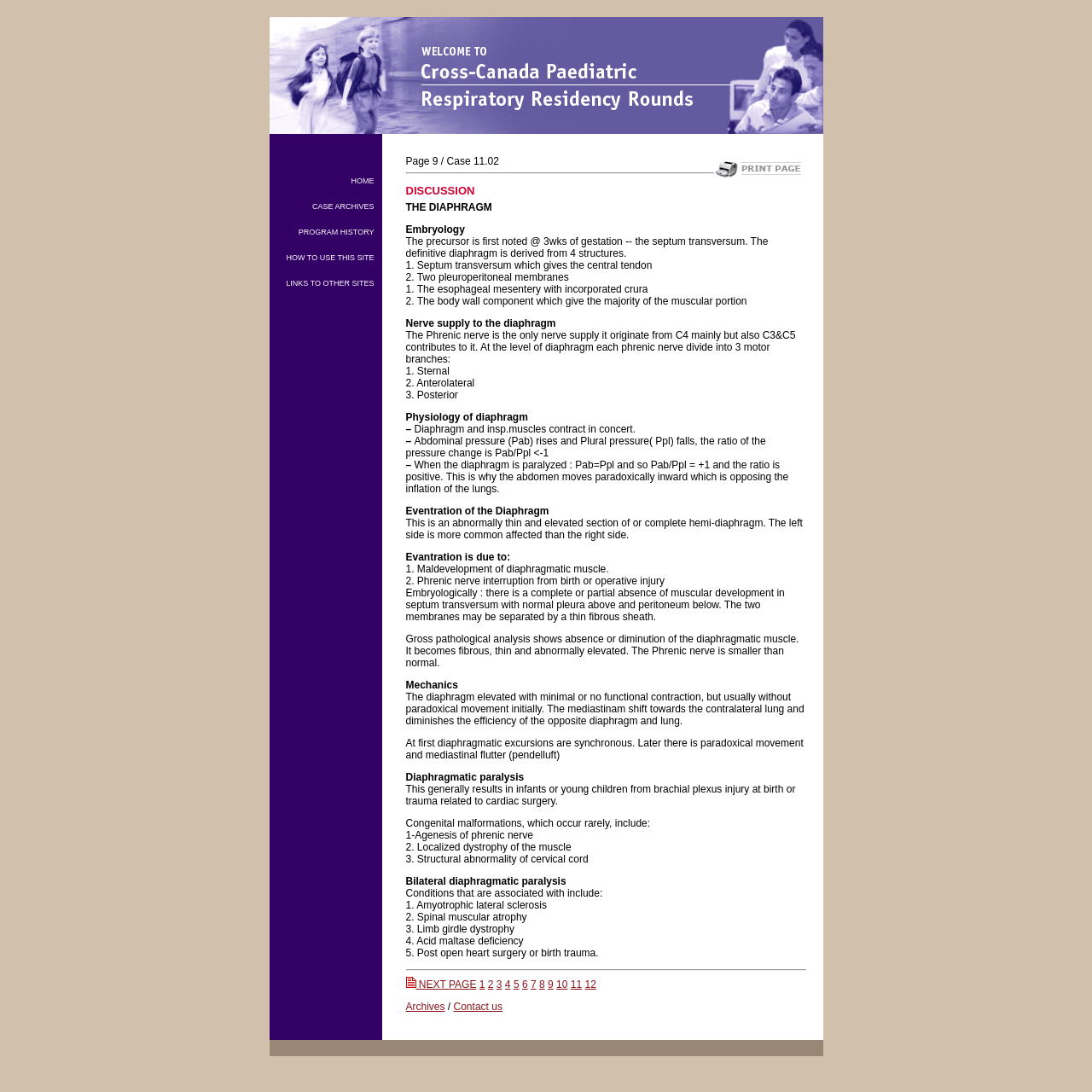What is the effect of diaphragmatic paralysis on the abdomen?
Give a detailed response to the question by analyzing the screenshot.

When the diaphragm is paralyzed, the abdomen moves paradoxically inward, as stated in the text 'When the diaphragm is paralyzed : Pab=Ppl and so Pab/Ppl = +1 and the ratio is positive. This is why the abdomen moves paradoxically inward which is opposing the inflation of the lungs.'